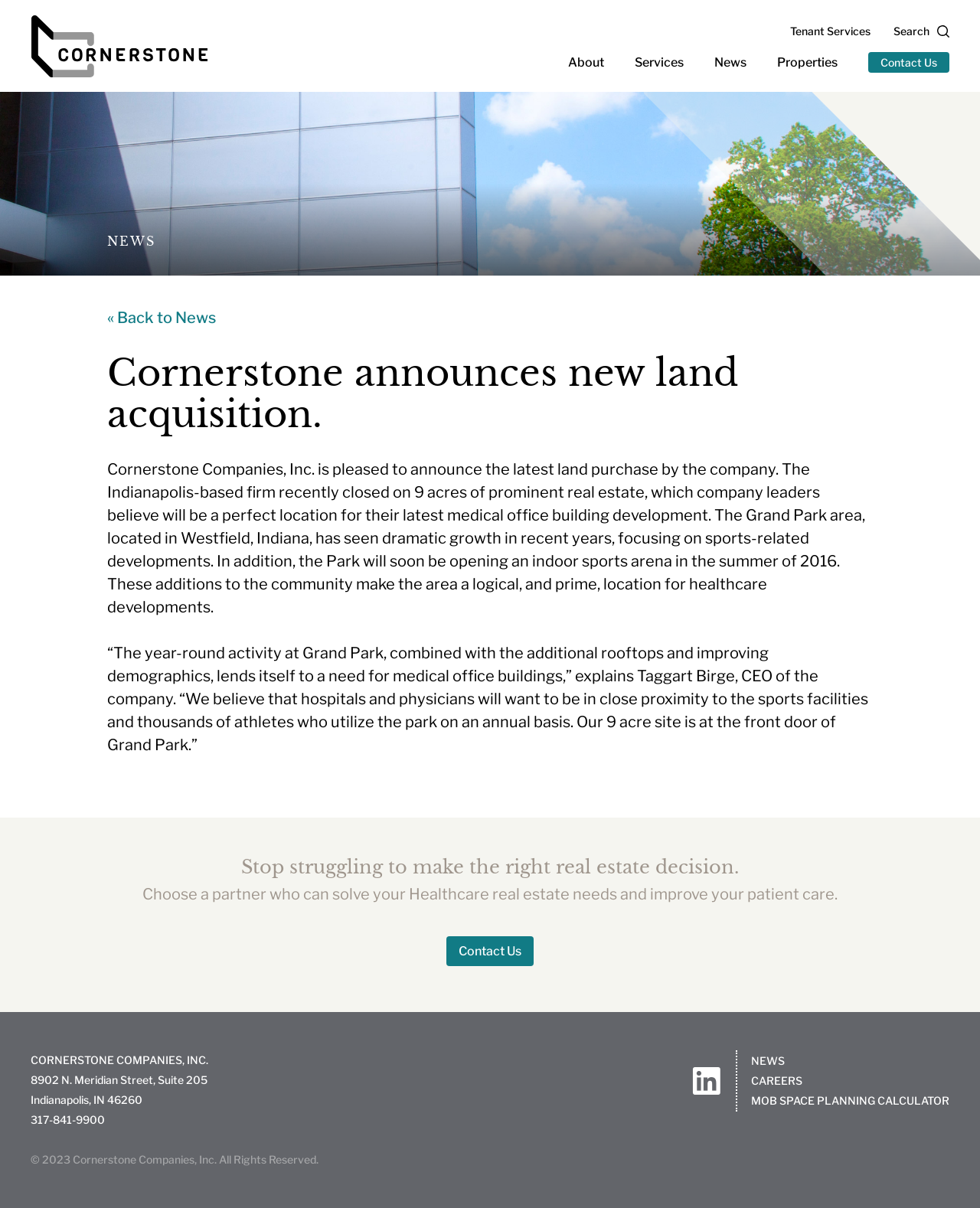Please find the bounding box coordinates of the element that you should click to achieve the following instruction: "View News". The coordinates should be presented as four float numbers between 0 and 1: [left, top, right, bottom].

[0.729, 0.045, 0.762, 0.057]